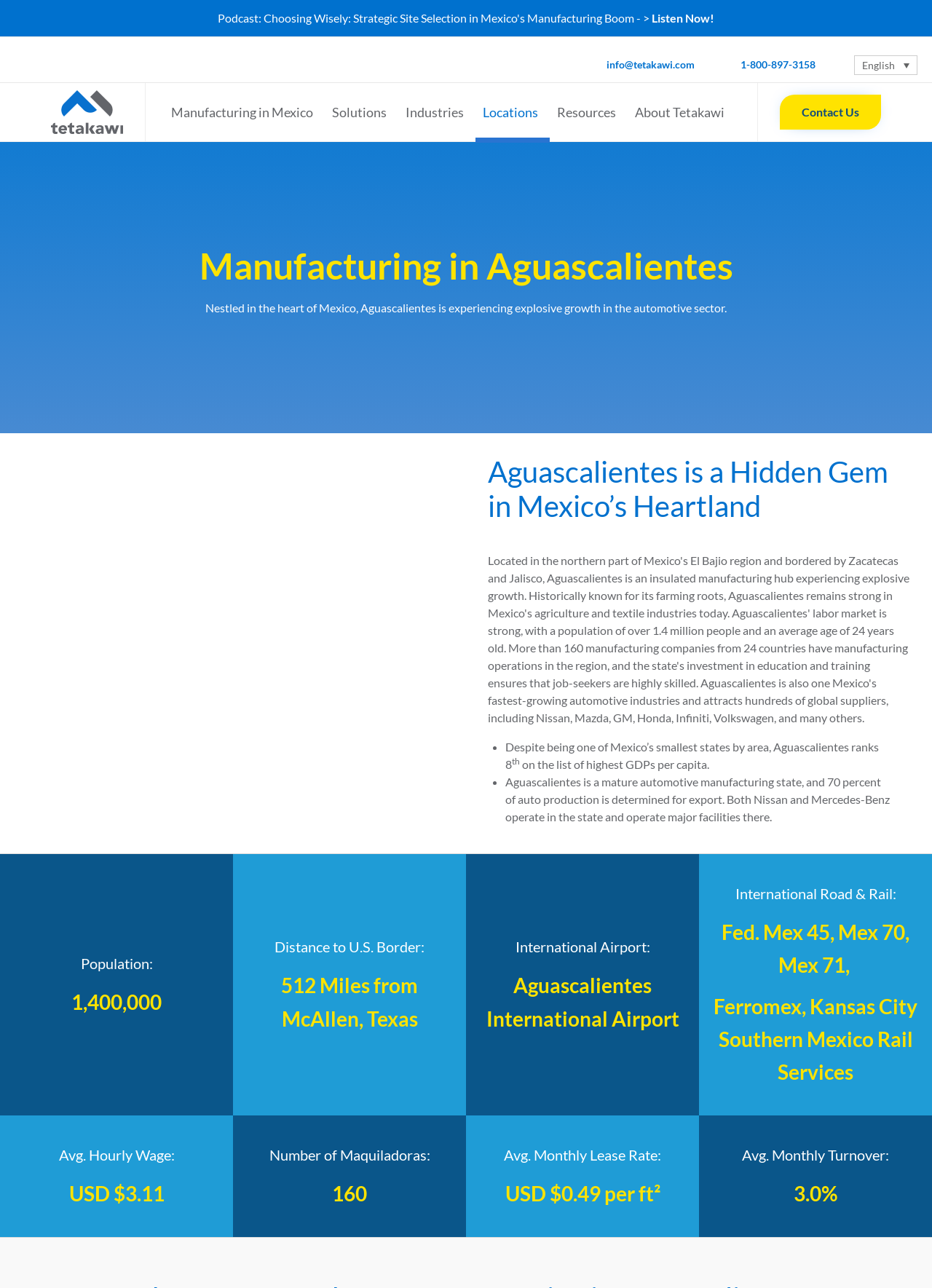Give a succinct answer to this question in a single word or phrase: 
What is the population of Aguascalientes?

1,400,000